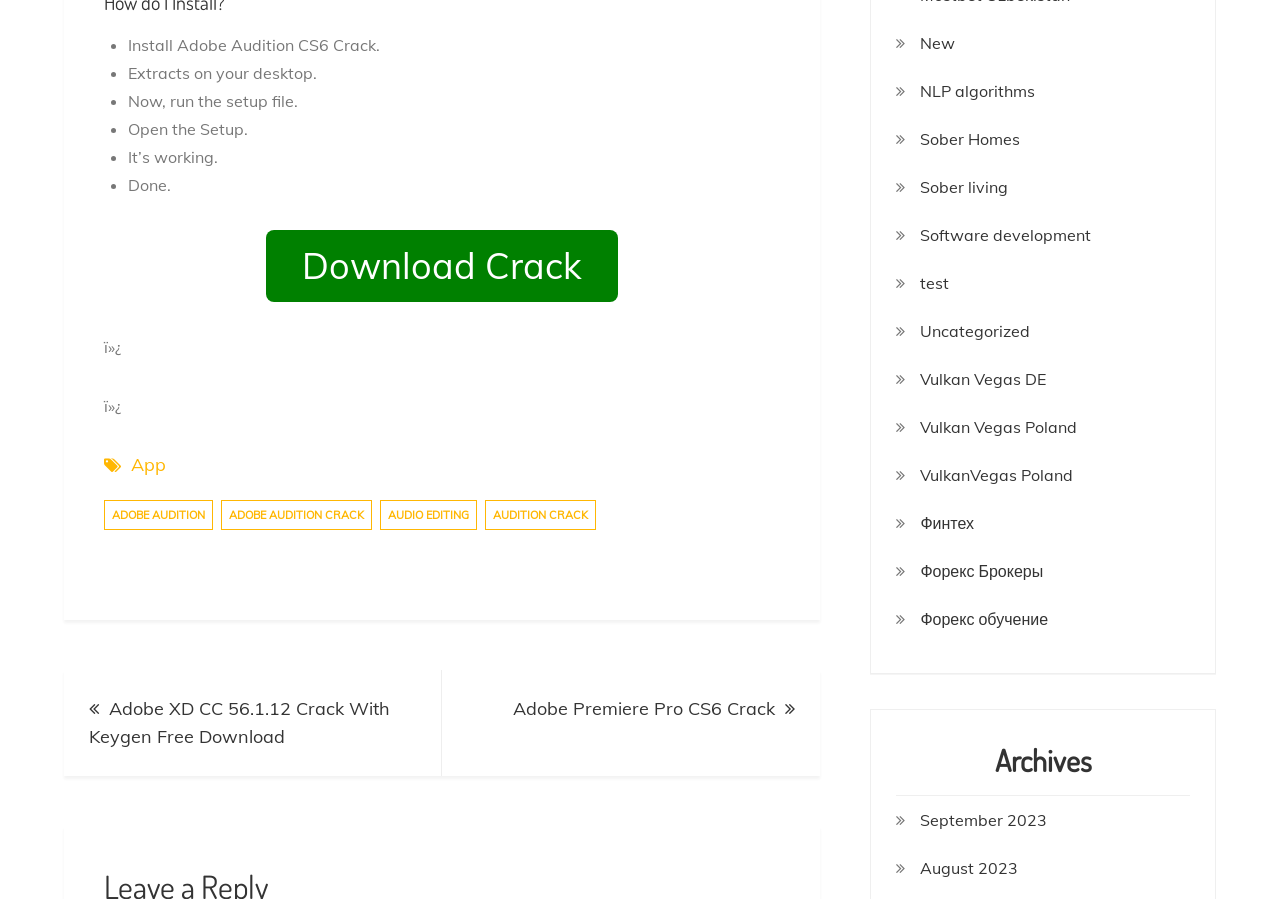Analyze the image and give a detailed response to the question:
What is the month of the archive link 'September 2023'?

The webpage contains an 'Archives' section that lists links to different months. The link 'September 2023' is one of the archive links, and it corresponds to the month of September.